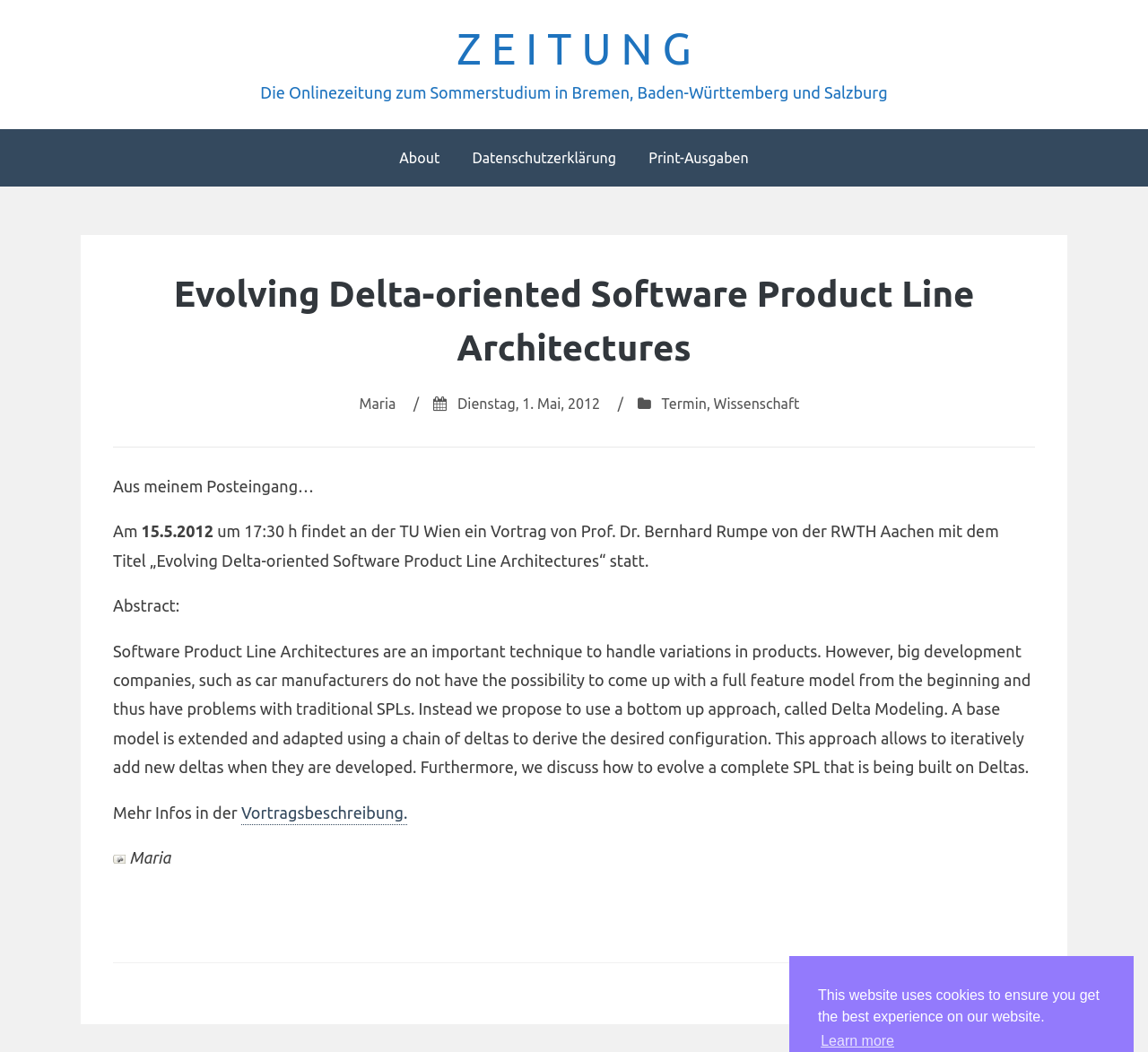What is the topic of the lecture?
Can you provide a detailed and comprehensive answer to the question?

I found this information by reading the title of the article, which is 'Evolving Delta-oriented Software Product Line Architectures', and also mentioned in the text as the title of the lecture.